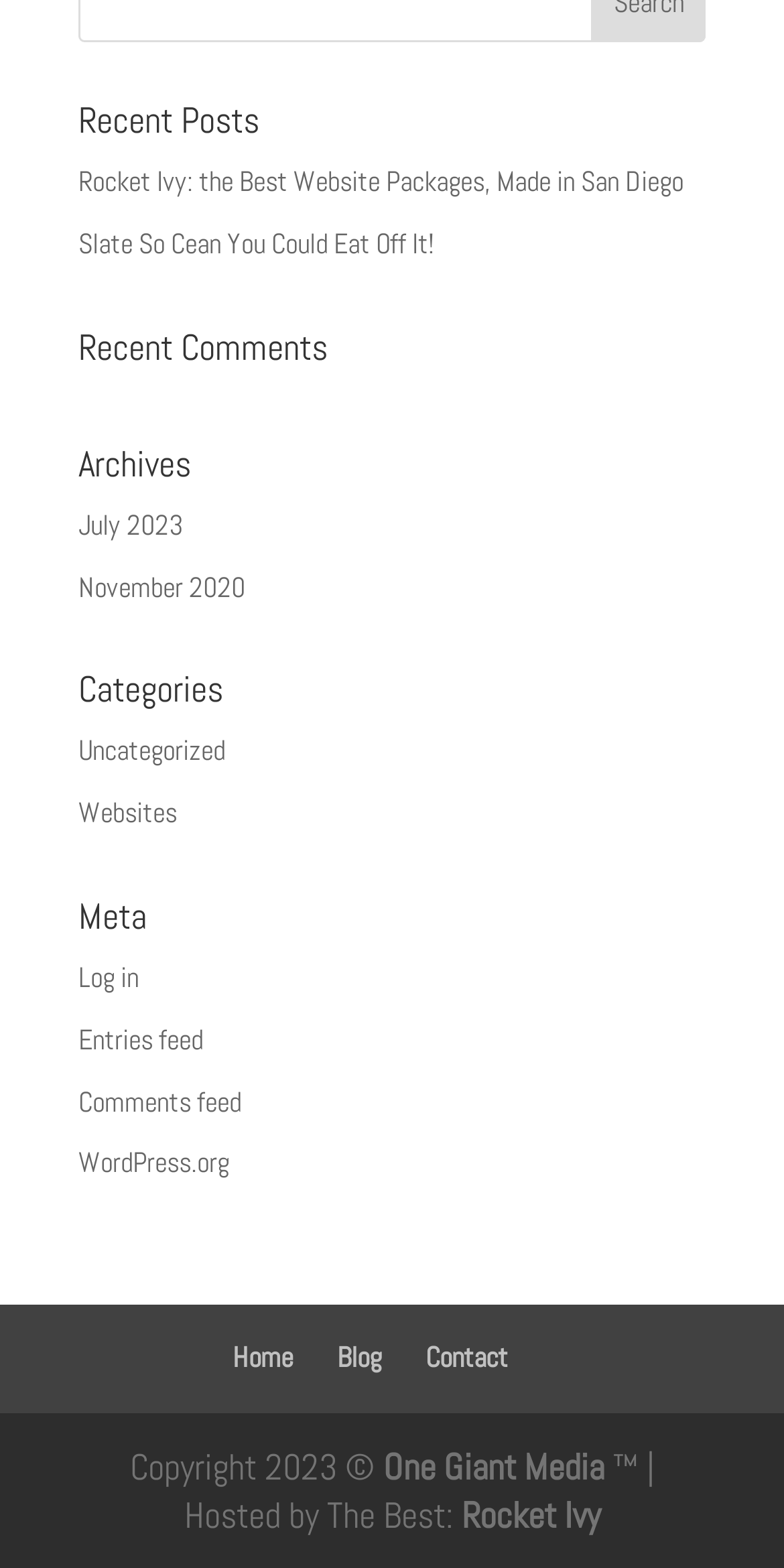Respond to the question with just a single word or phrase: 
What is the title of the first recent post?

Rocket Ivy